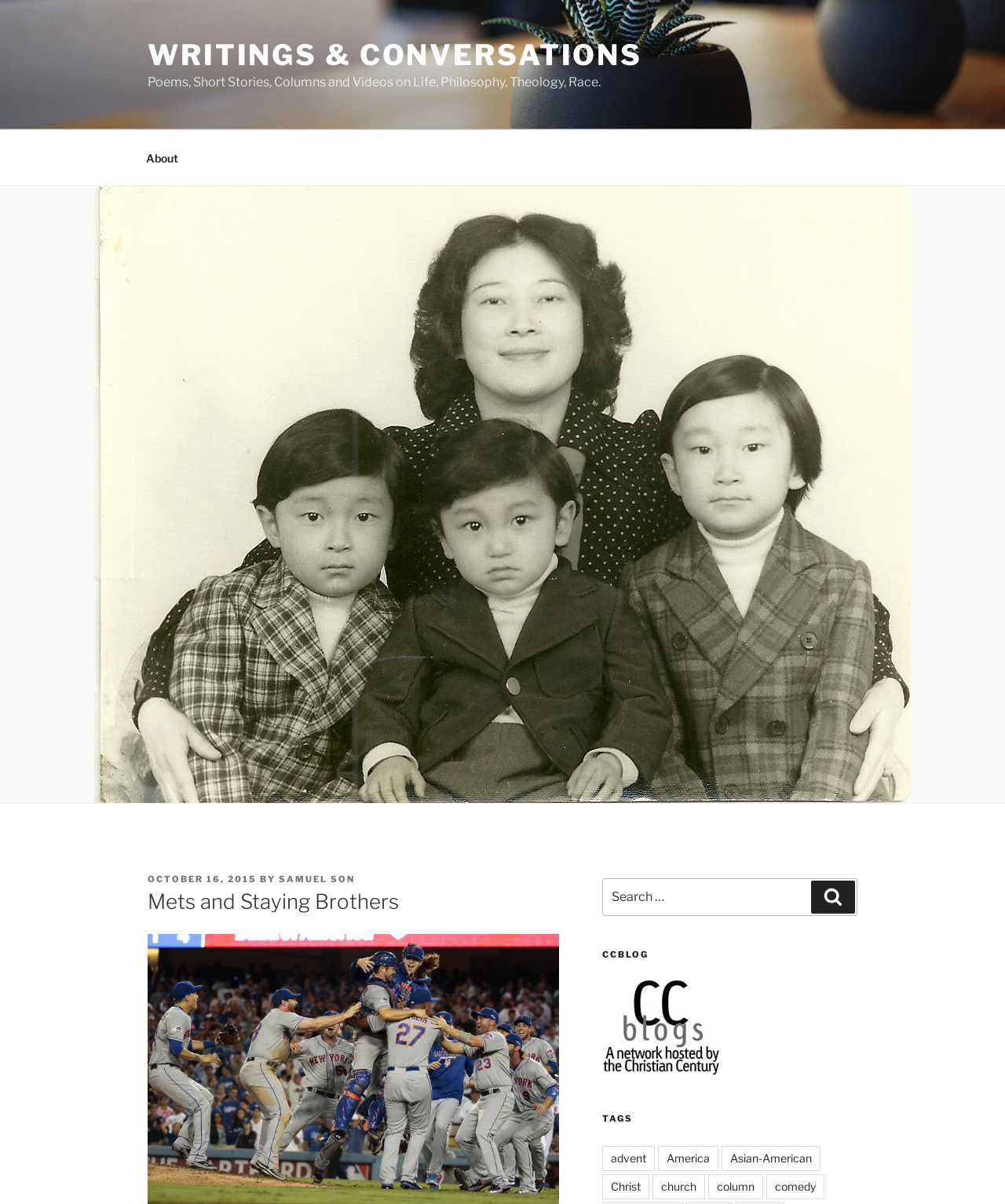Describe the entire webpage, focusing on both content and design.

This webpage is a blog post titled "Mets and Staying Brothers" with a focus on the author's experience watching a baseball game with their brothers. At the top of the page, there is a navigation menu with links to "About" and other sections. Below the navigation menu, there is a header section with the title of the blog post, the date "OCTOBER 16, 2015", and the author's name "SAMUEL SON".

The main content of the blog post is a personal anecdote about the author and their brothers' excitement while watching the National League Division Series (NLDS) game with their hometown team. The text is written in a conversational tone, with the author describing their brothers' reactions to the game.

On the right side of the page, there is a search bar with a label "Search for:" and a button to submit the search query. Below the search bar, there are headings for "CCBLOG" and "TAGS", followed by a list of tags including "advent", "America", "Asian-American", "Christ", "church", "column", and "comedy". These tags are likely related to the content of the blog post or the author's other writings.

At the very top of the page, there is a link to "WRITINGS & CONVERSATIONS" and a brief description of the blog's content, including "Poems, Short Stories, Columns and Videos on Life, Philosophy, Theology, Race."